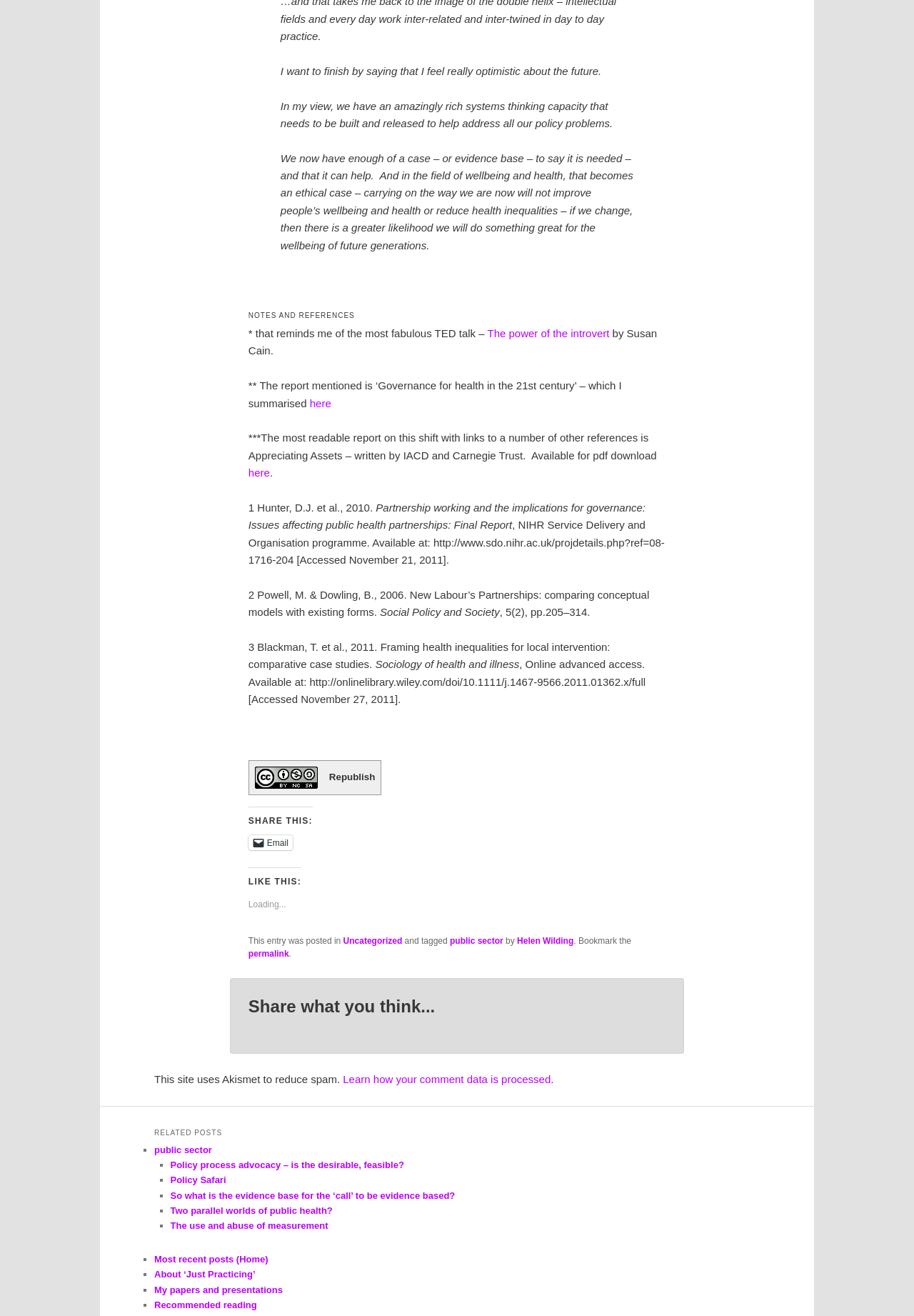What is the name of the TED talk mentioned?
Refer to the screenshot and respond with a concise word or phrase.

The power of the introvert